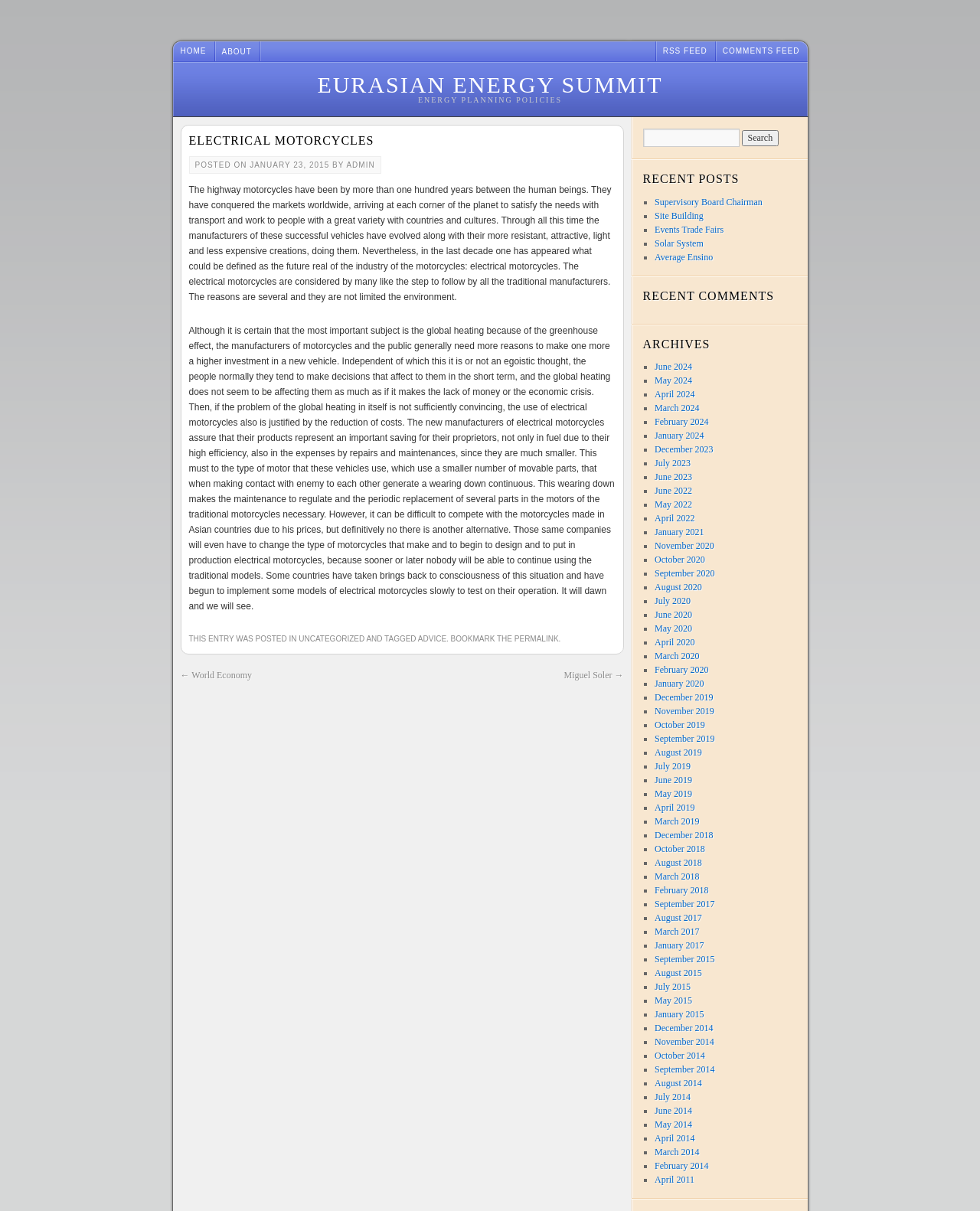What is the author of the post?
Please respond to the question thoroughly and include all relevant details.

The author of the post is 'Admin', which can be found in the link 'ADMIN' located below the heading 'ELECTRICAL MOTORCYCLES' and above the main text.